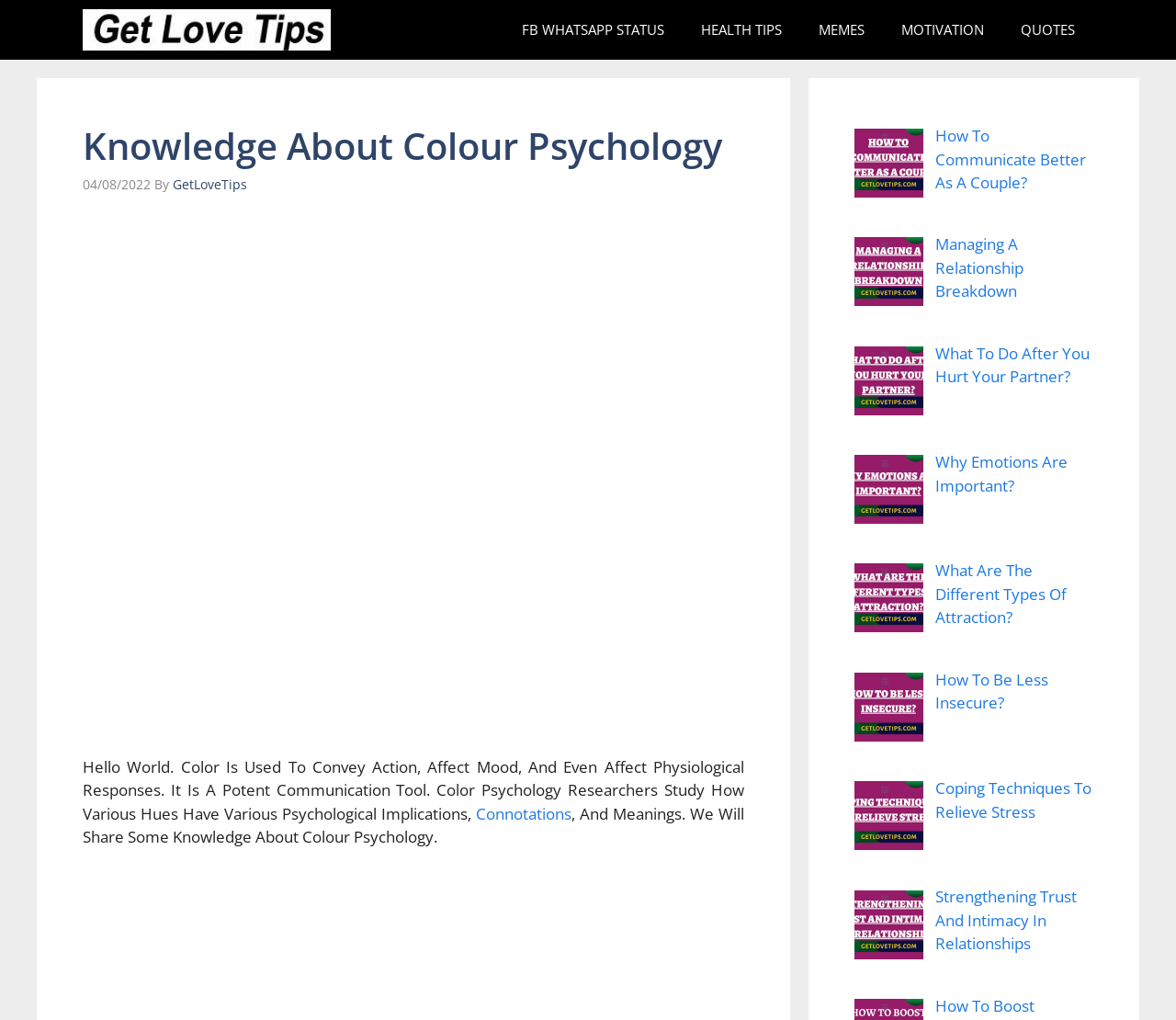Please specify the bounding box coordinates of the area that should be clicked to accomplish the following instruction: "Read the 'Ultimate Windows Vista Review'". The coordinates should consist of four float numbers between 0 and 1, i.e., [left, top, right, bottom].

None